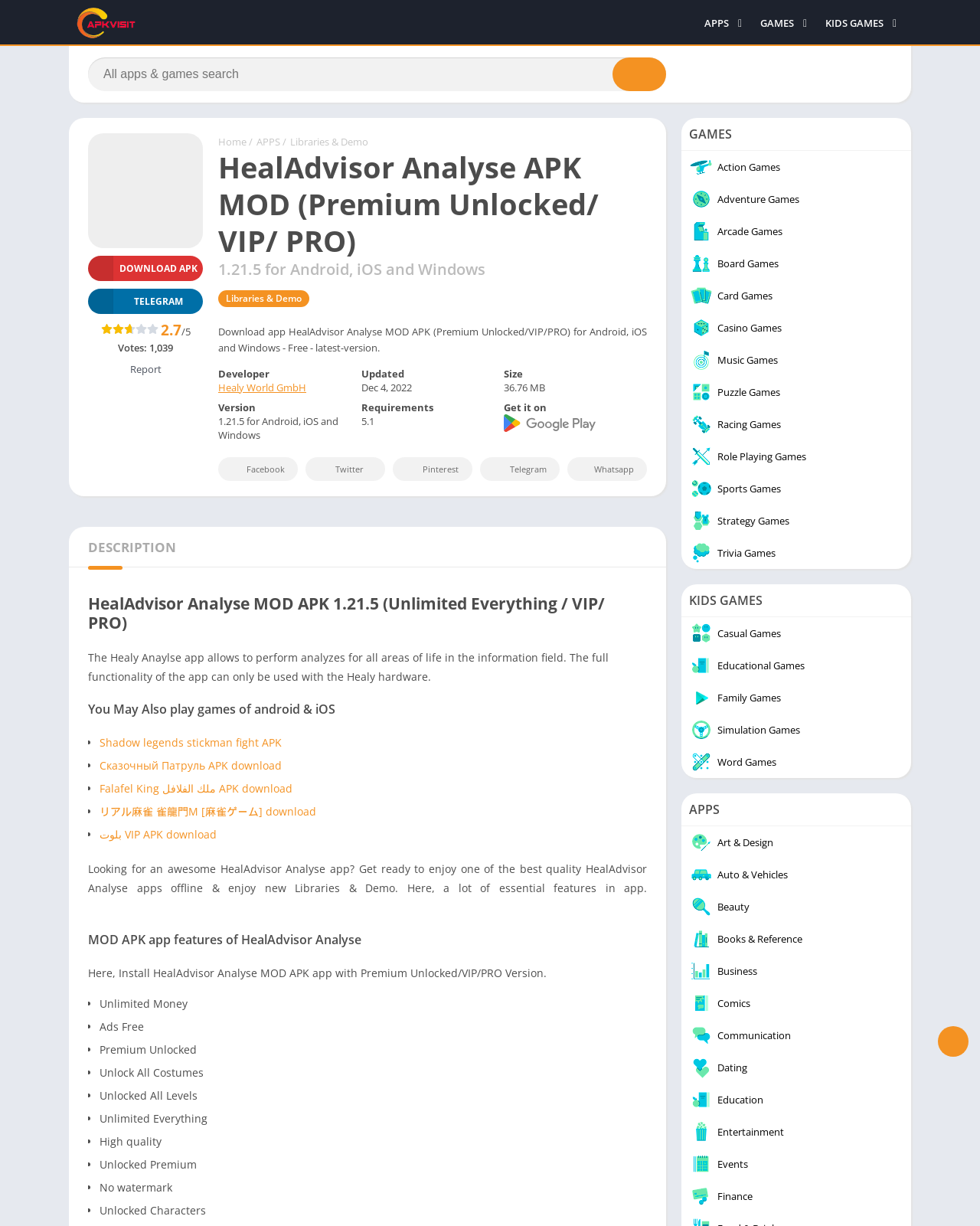Pinpoint the bounding box coordinates of the element you need to click to execute the following instruction: "Explore the GAMES category". The bounding box should be represented by four float numbers between 0 and 1, in the format [left, top, right, bottom].

[0.764, 0.008, 0.83, 0.03]